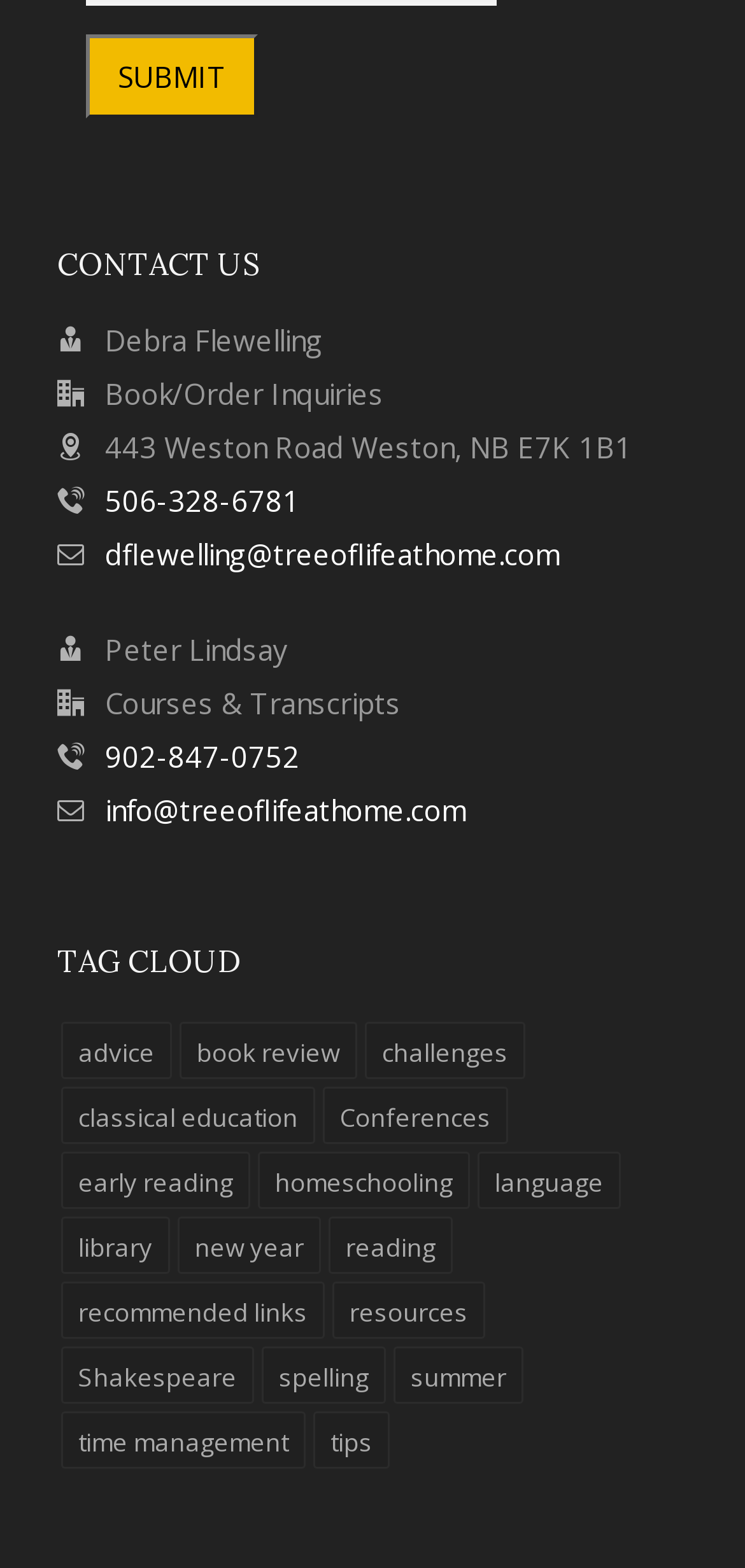Please find the bounding box coordinates in the format (top-left x, top-left y, bottom-right x, bottom-right y) for the given element description. Ensure the coordinates are floating point numbers between 0 and 1. Description: time management

[0.082, 0.9, 0.41, 0.937]